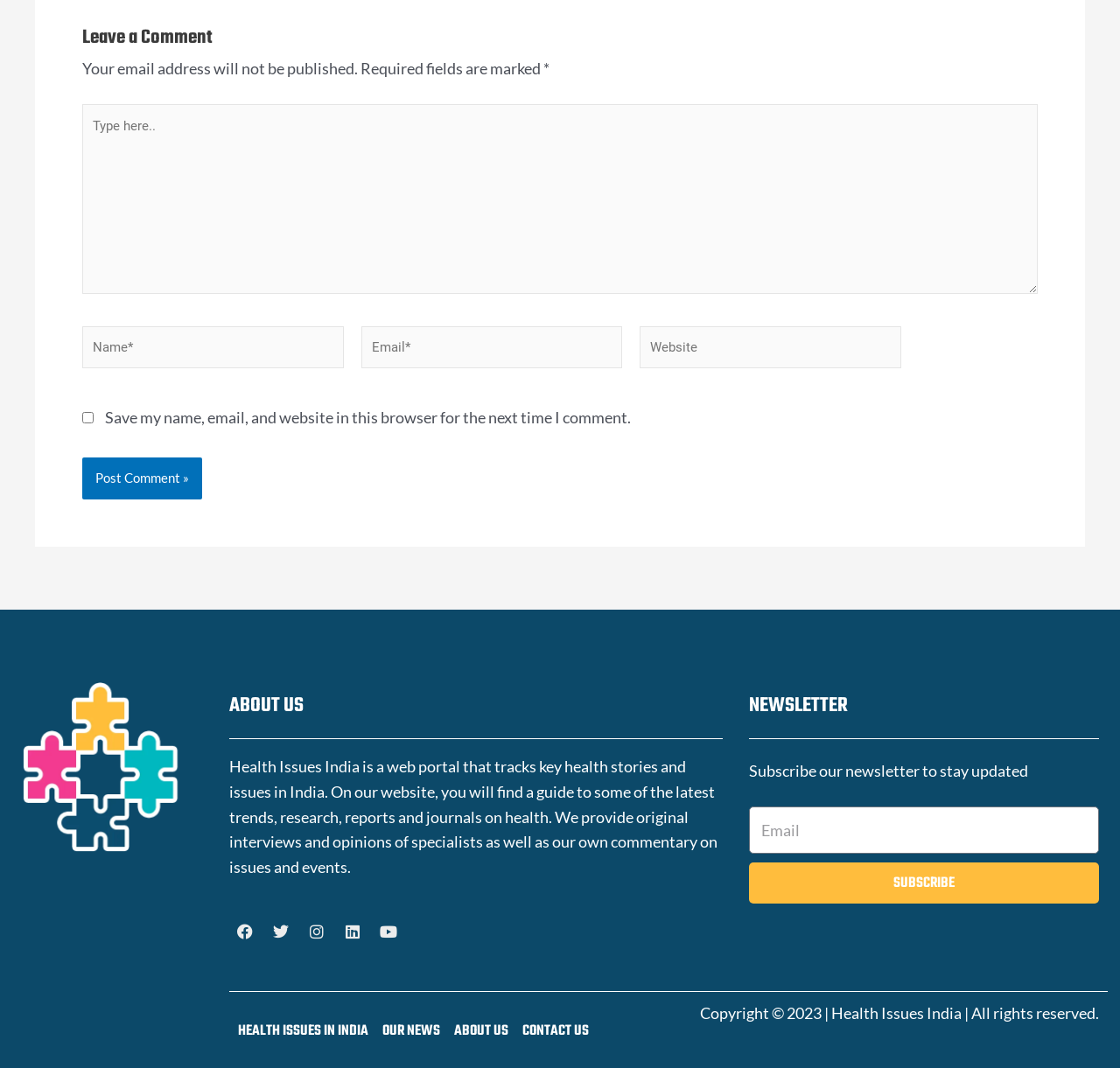Specify the bounding box coordinates of the area that needs to be clicked to achieve the following instruction: "Subscribe to the newsletter".

[0.669, 0.808, 0.981, 0.846]